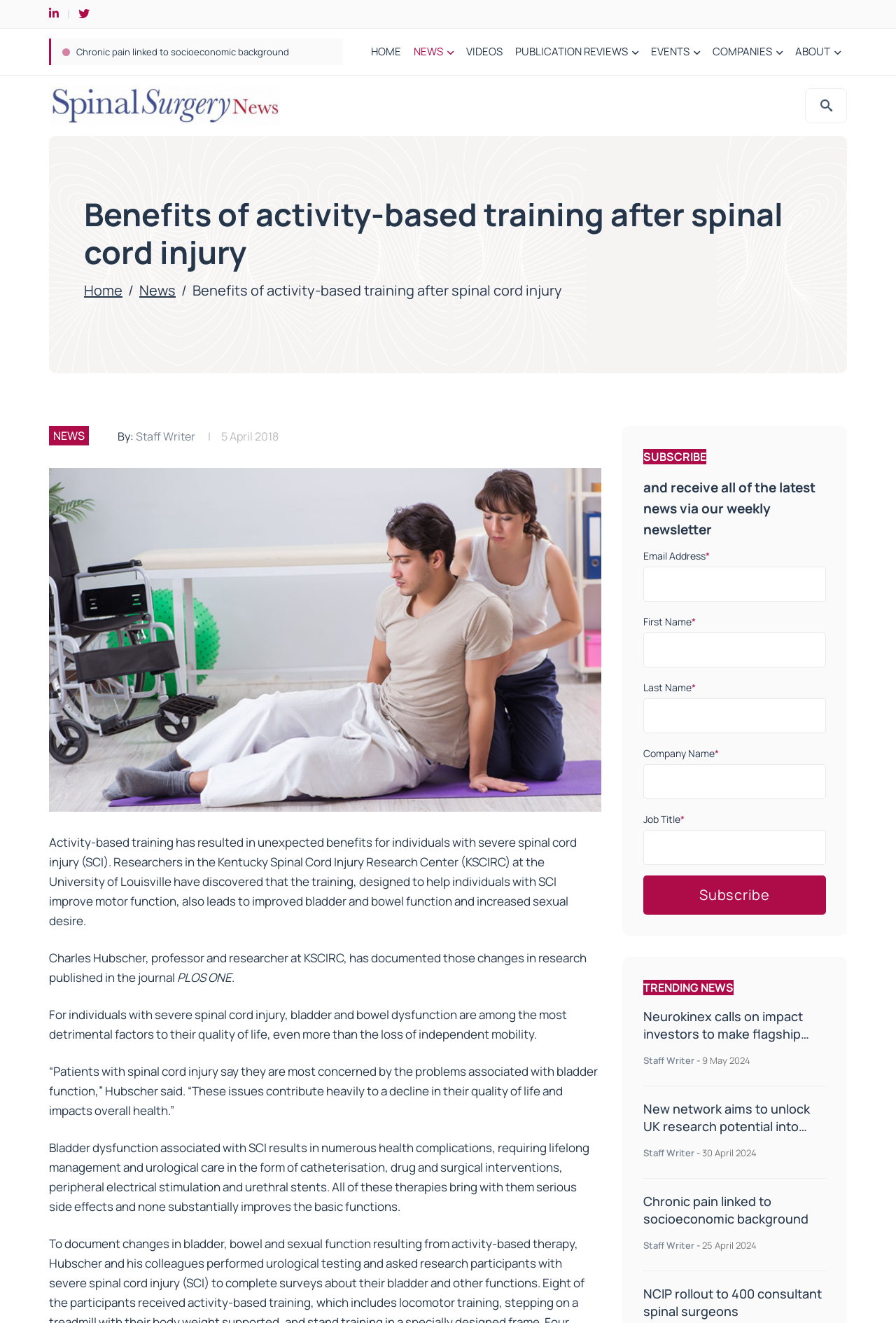Please analyze the image and give a detailed answer to the question:
Who is the author of the article about activity-based training?

The author of the article about activity-based training is a Staff Writer, which is mentioned at the top of the article.